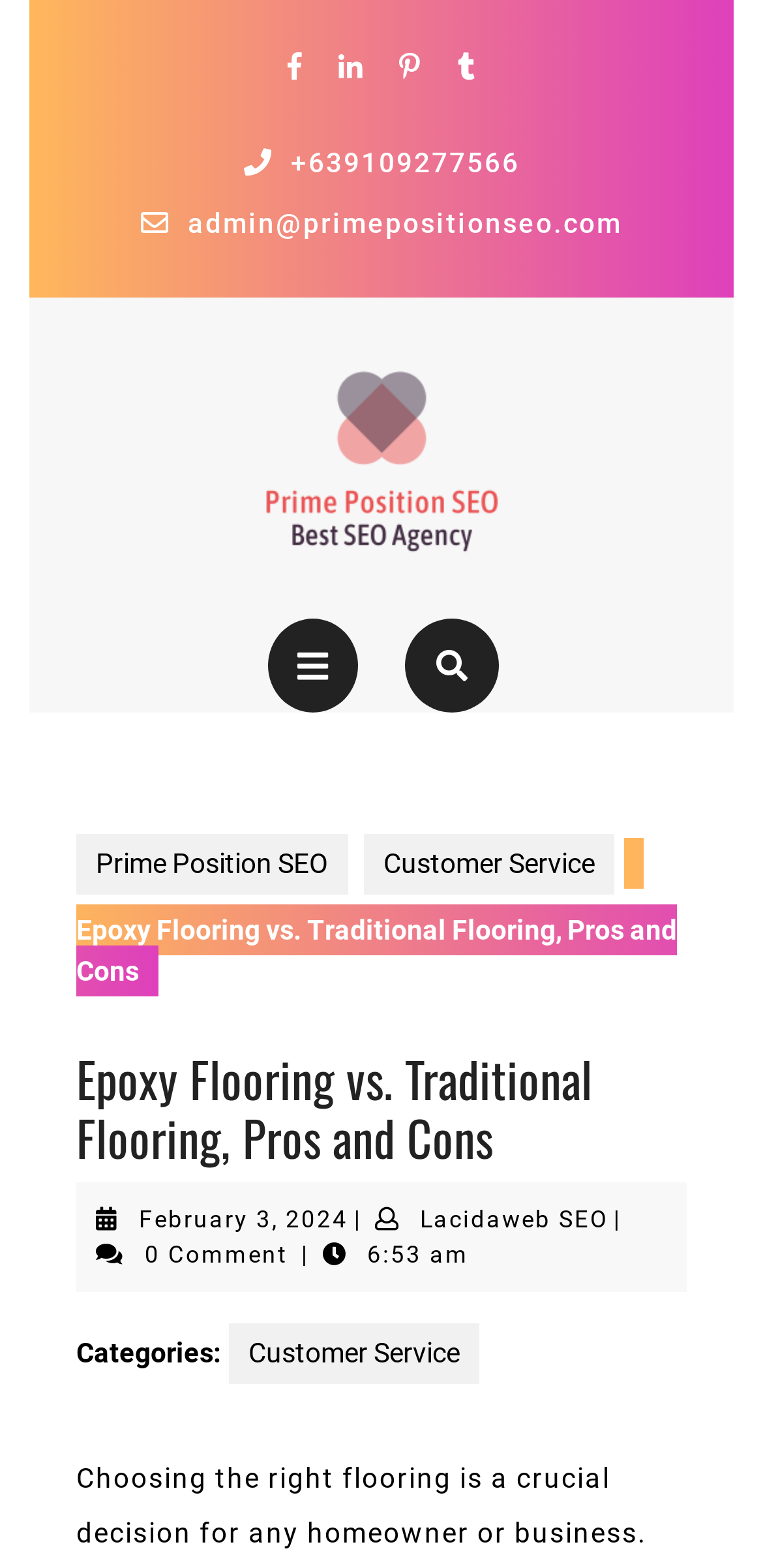Respond to the question below with a concise word or phrase:
What is the topic of the article?

Epoxy Flooring vs. Traditional Flooring